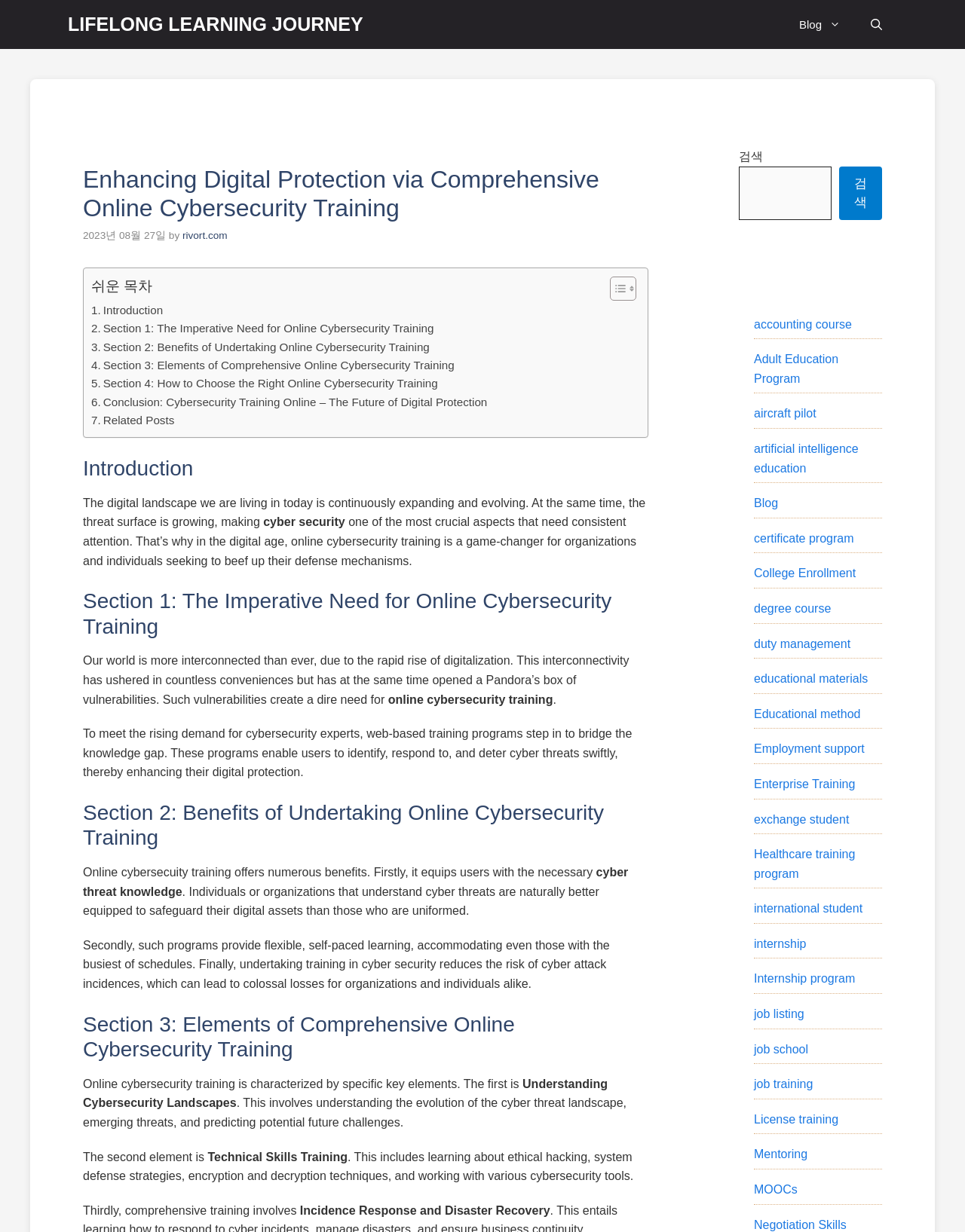Reply to the question below using a single word or brief phrase:
What is the text of the first link in the navigation?

LIFELONG LEARNING JOURNEY